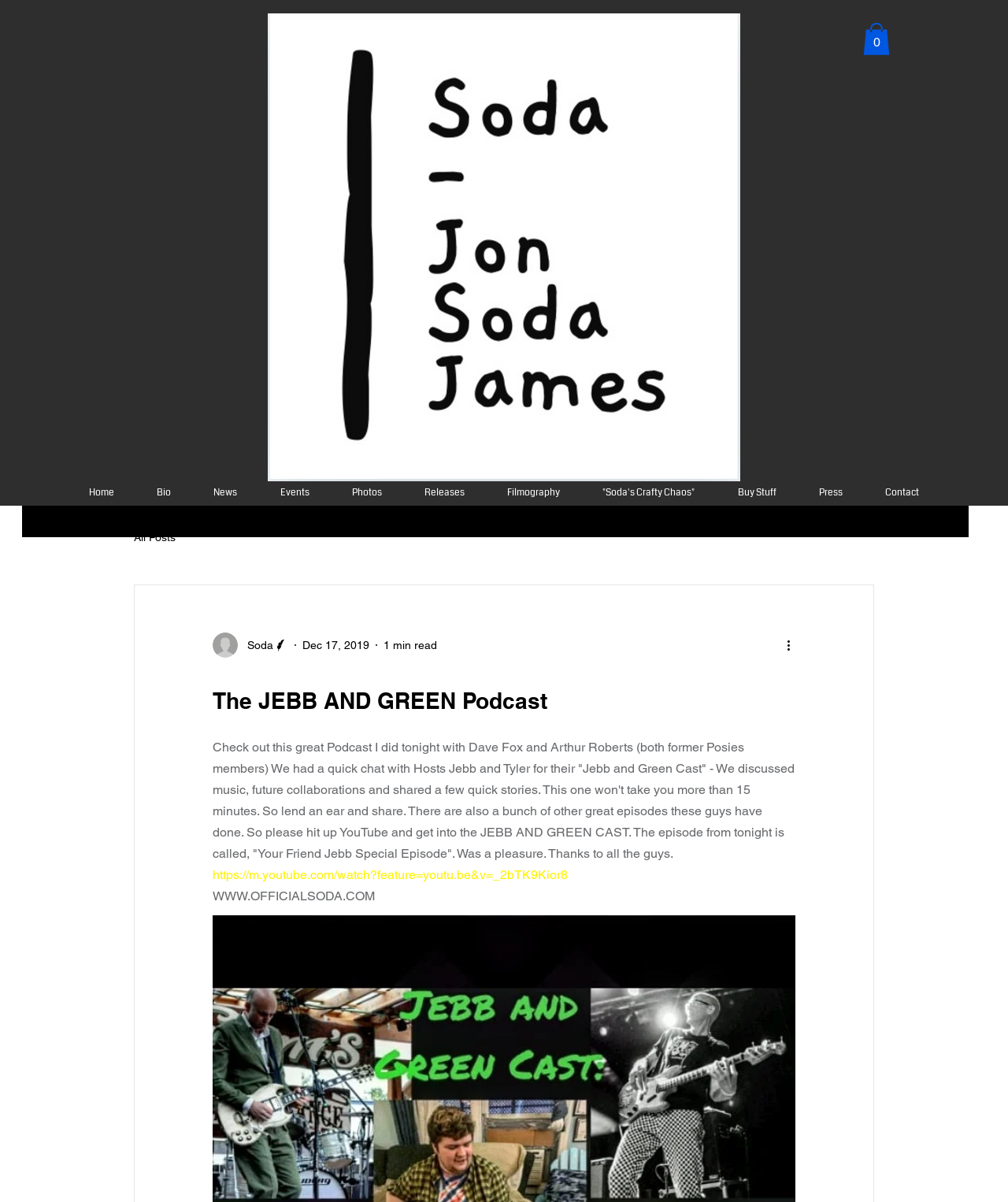What is the name of the author of the article?
Kindly give a detailed and elaborate answer to the question.

The article mentions the author's name as 'Soda Writer' and also has a link to the author's picture.